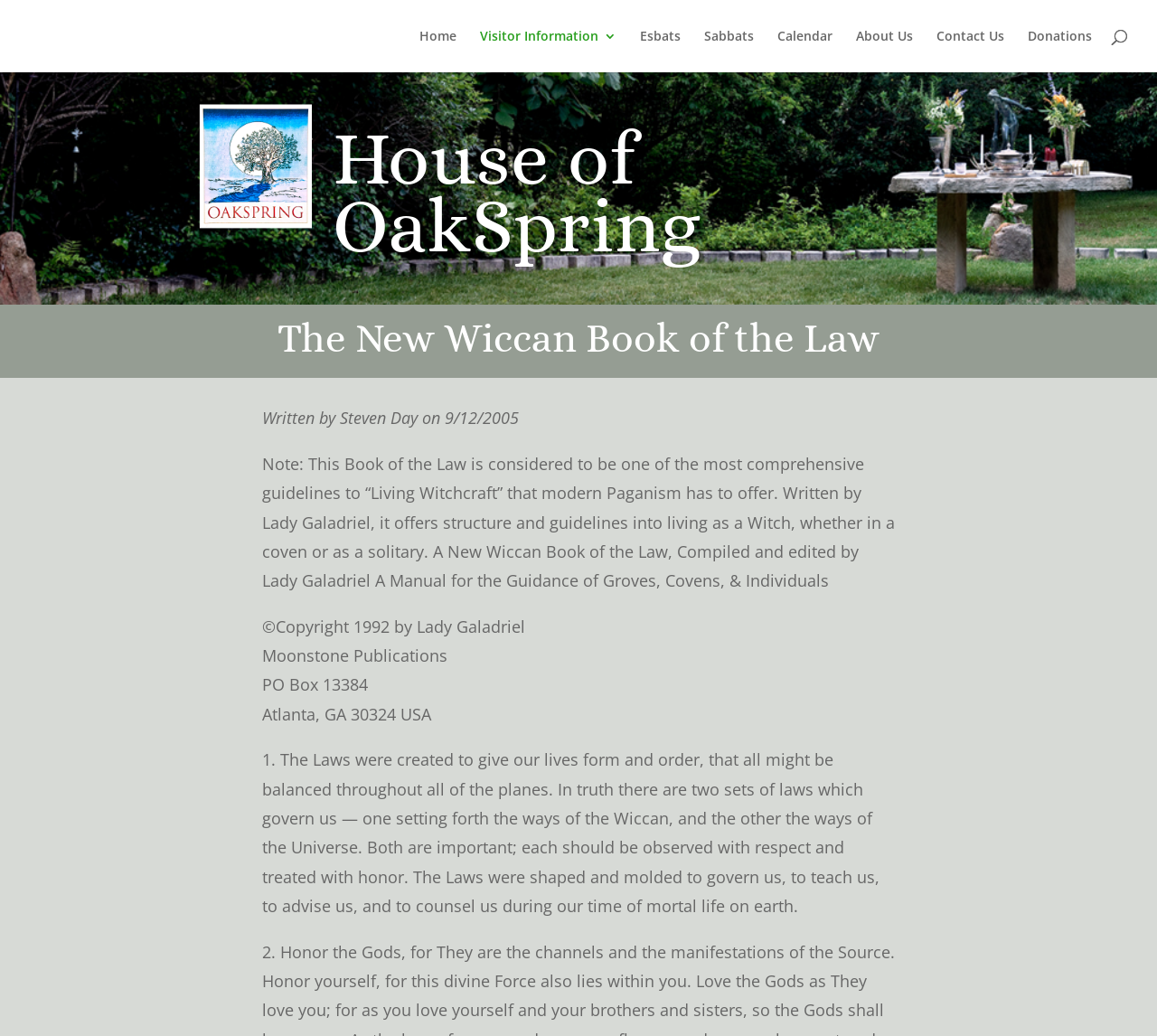Who compiled and edited the book?
Provide a fully detailed and comprehensive answer to the question.

I found the answer by reading the text 'A New Wiccan Book of the Law, Compiled and edited by Lady Galadriel' which is a descriptive text about the book.